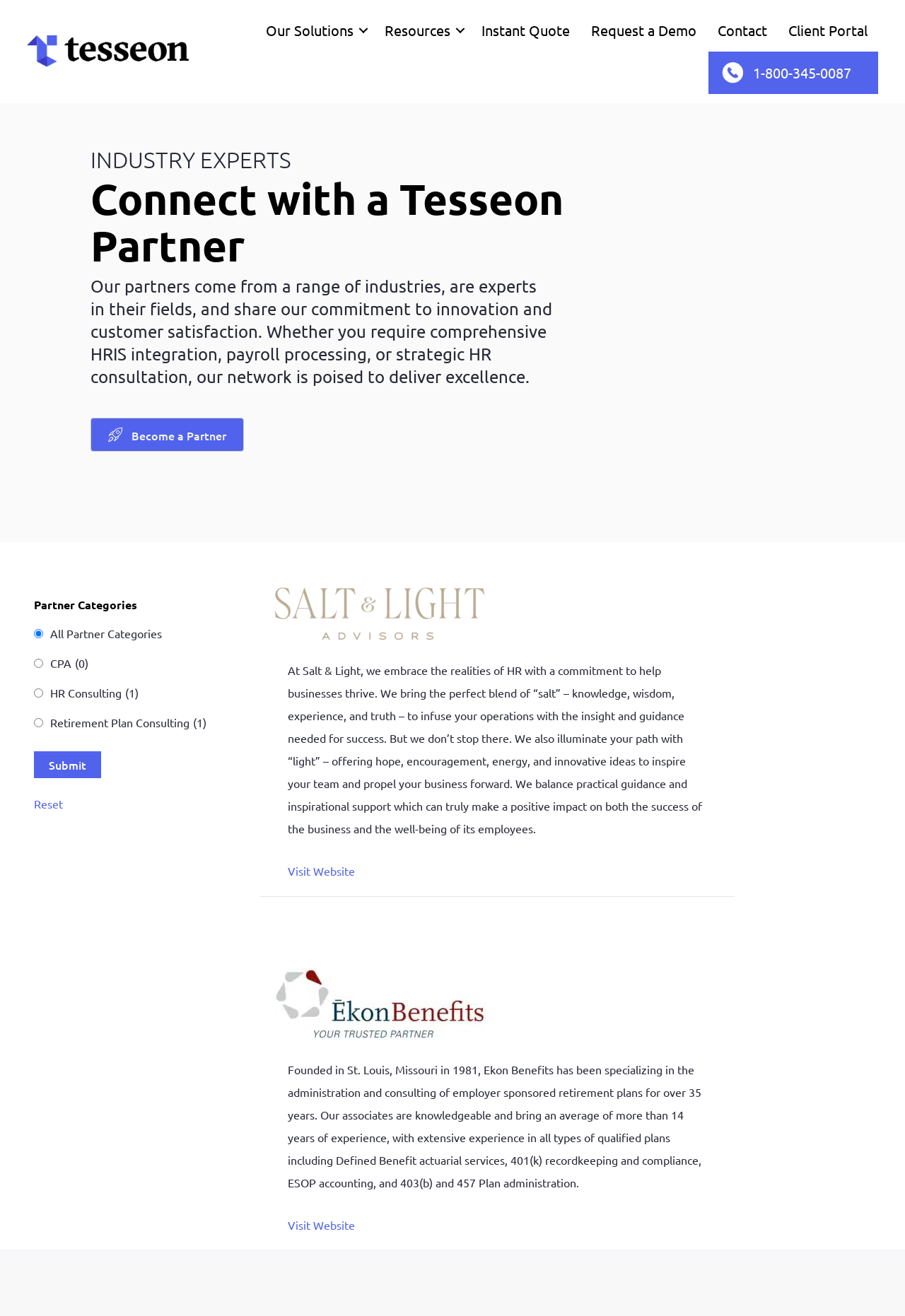Provide a one-word or one-phrase answer to the question:
What is the text of the first link in the navigation menu?

Our Solutions